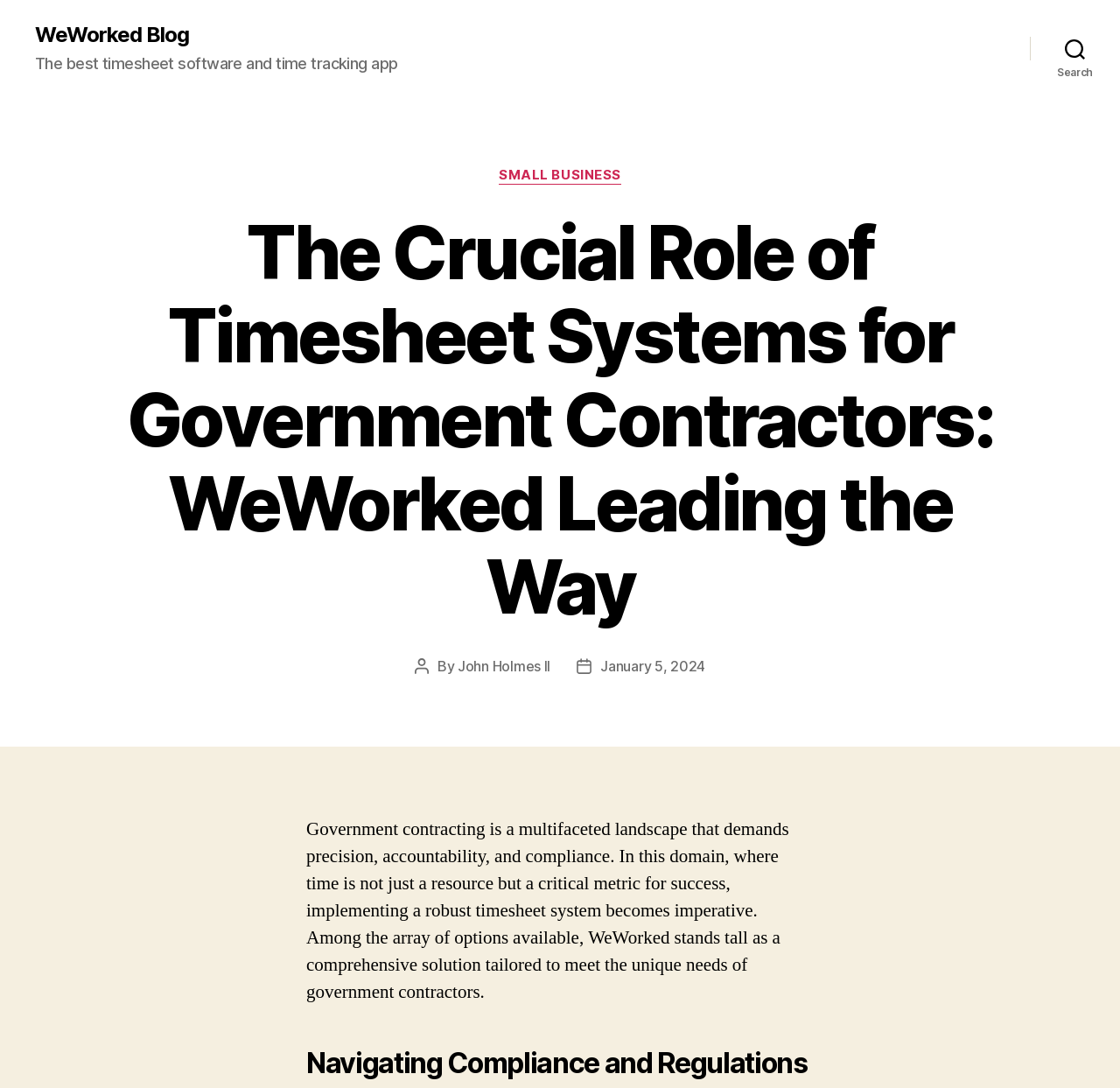What is the date of the blog post?
Please elaborate on the answer to the question with detailed information.

I found the date of the blog post by looking at the static text 'Post date' followed by a link 'January 5, 2024' which indicates that the blog post was published on January 5, 2024.